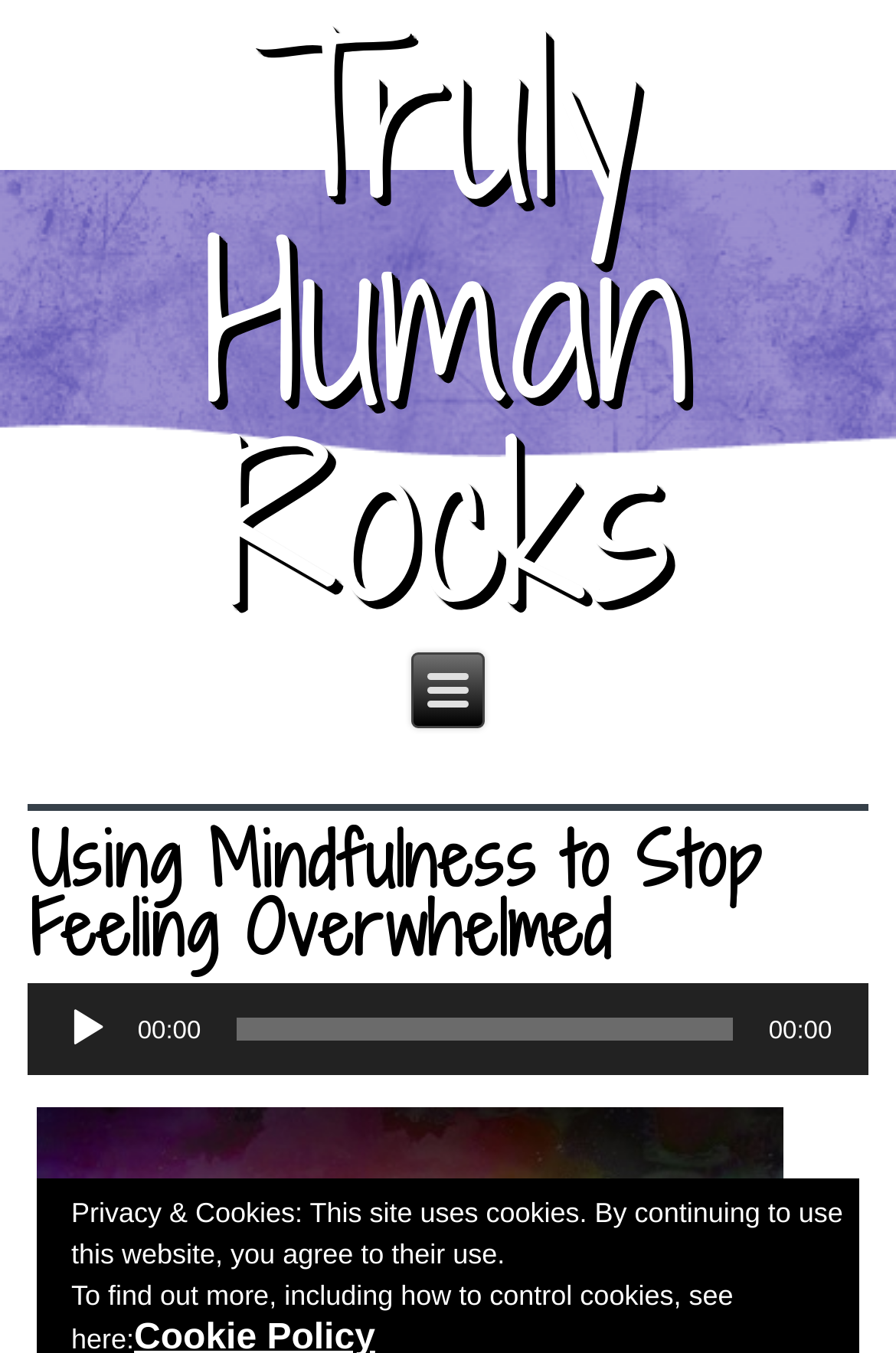What is the purpose of the button with the text 'Play'?
Answer the question with a detailed and thorough explanation.

The button with the text 'Play' is used to start playing the audio. This can be inferred from the bounding box coordinates of the button, which is located within the audio player and has a similar y-coordinate to the timer.